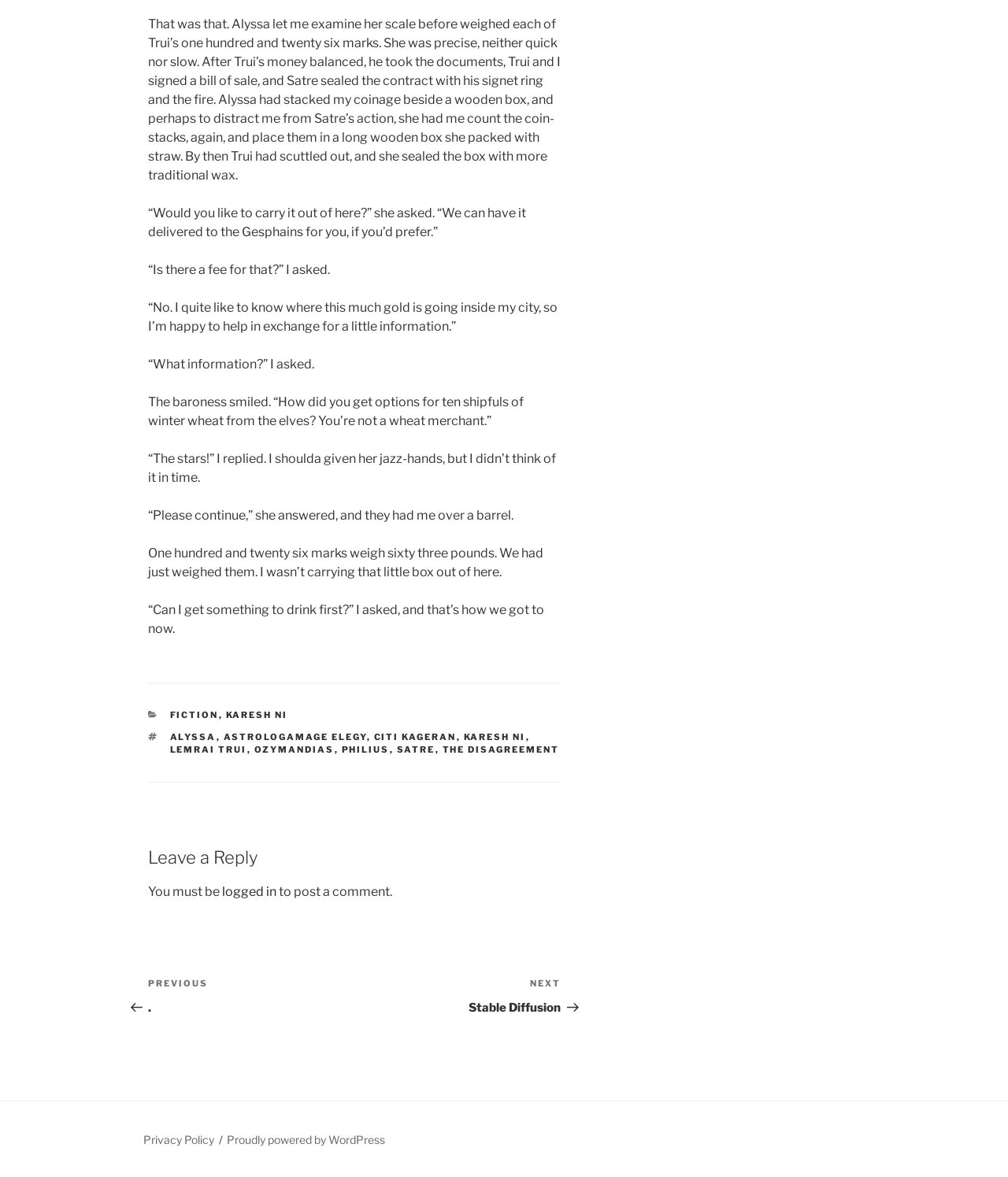Provide a brief response in the form of a single word or phrase:
What is the purpose of the wooden box?

to carry the coinage